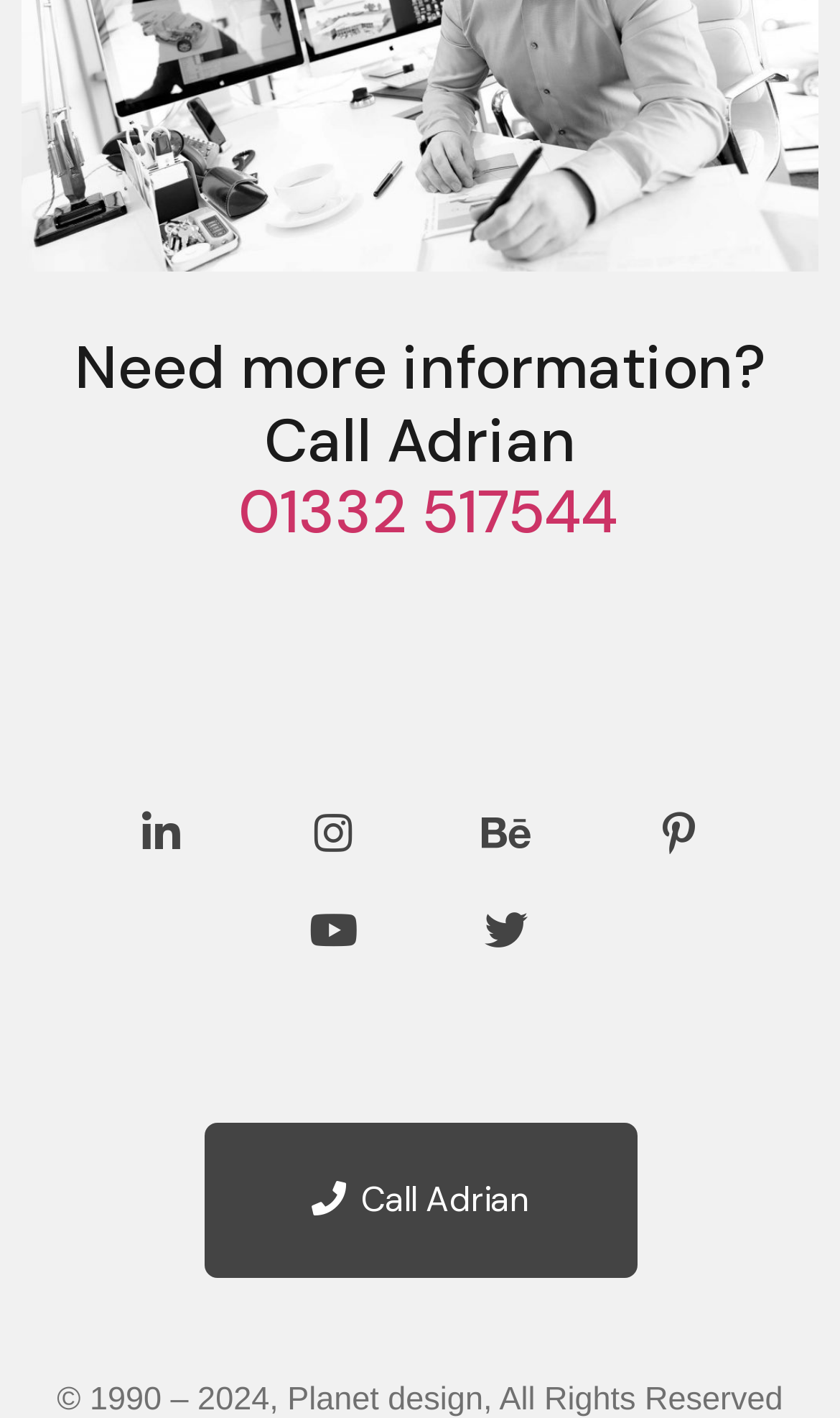Find the bounding box coordinates of the clickable area required to complete the following action: "Check Adrian's Instagram".

[0.346, 0.558, 0.449, 0.618]